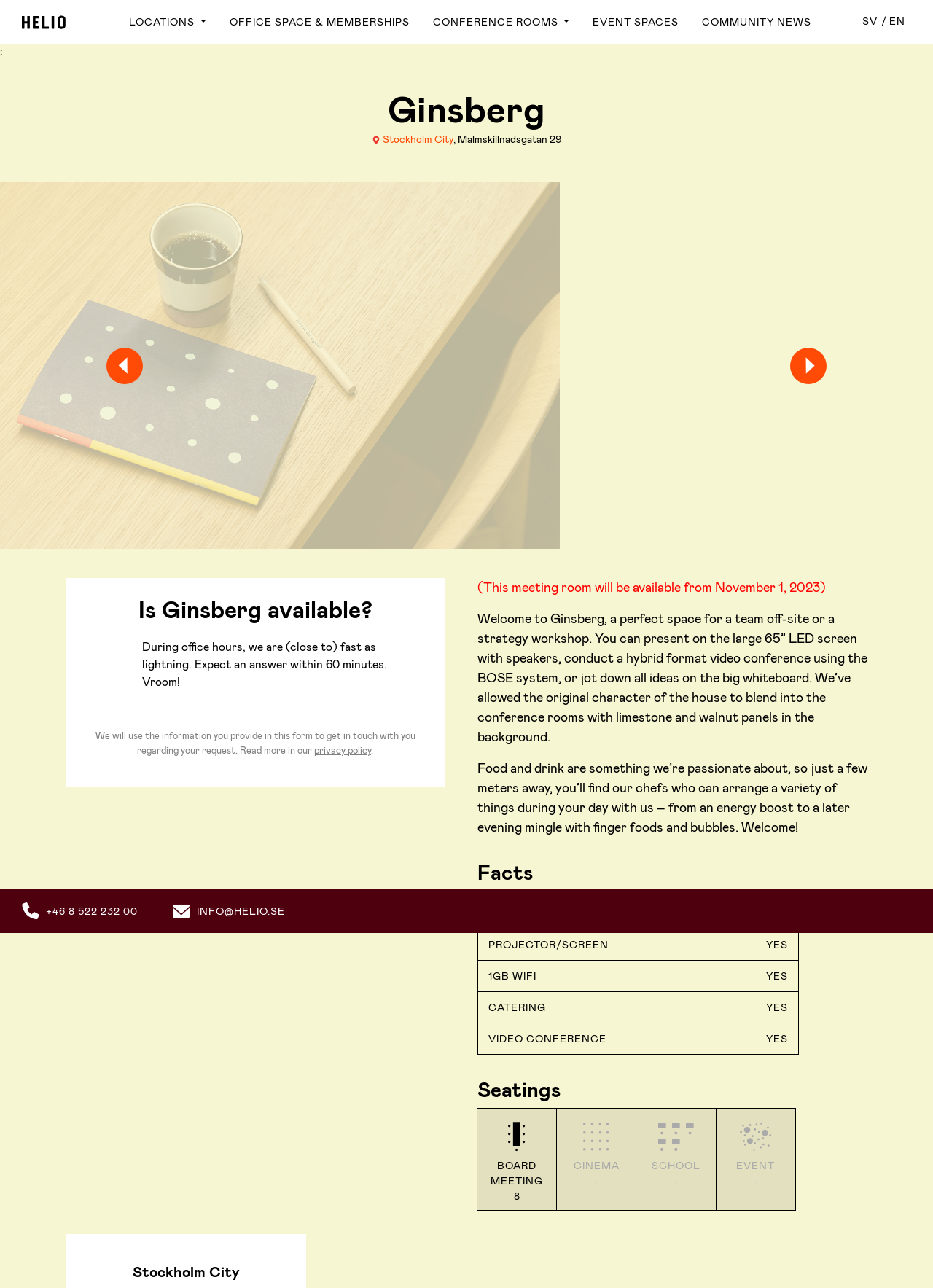Is catering available in the meeting room?
Refer to the image and provide a detailed answer to the question.

I found the answer by looking at the 'Facts' section, where it lists 'CATERING' as one of the facts, and the corresponding value is not explicitly stated as 'NO', implying that catering is available.